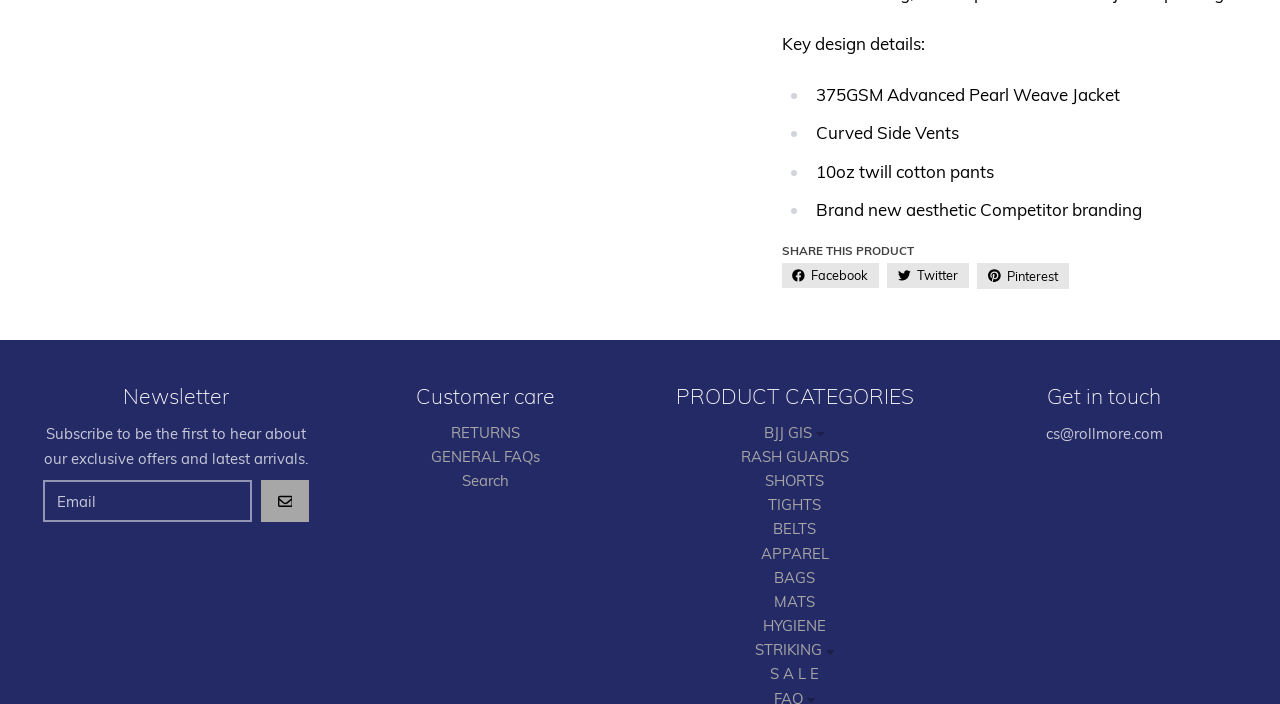Find the bounding box coordinates for the HTML element described as: "parent_node: GO aria-label="Email" name="contact[email]" placeholder="Email"". The coordinates should consist of four float values between 0 and 1, i.e., [left, top, right, bottom].

[0.033, 0.682, 0.197, 0.742]